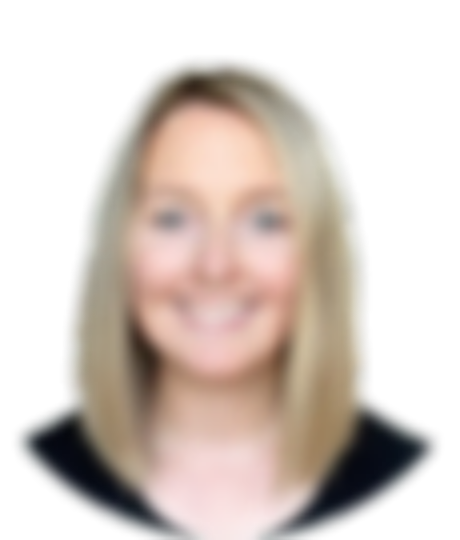Give a meticulous account of what the image depicts.

This image features a smiling woman with shoulder-length blonde hair, exuding a warm and approachable demeanor. She is wearing a black top, which contrasts nicely with her light hair and skin tone. The soft focus adds a gentle touch to the image, enhancing the friendly atmosphere she portrays. 

Accompanying this image is a description highlighting her role as a teacher at Kootenay Discovery School. She expresses her passion for teaching, mentioning her commitment to interacting with students and her excitement about engaging with subjects like mathematics. Additionally, she shares her interests outside of teaching, such as pasta, wilderness adventures, skiing, poetry, and morning coffee, further illustrating her vibrant personality and dedication to building connections within her educational community.